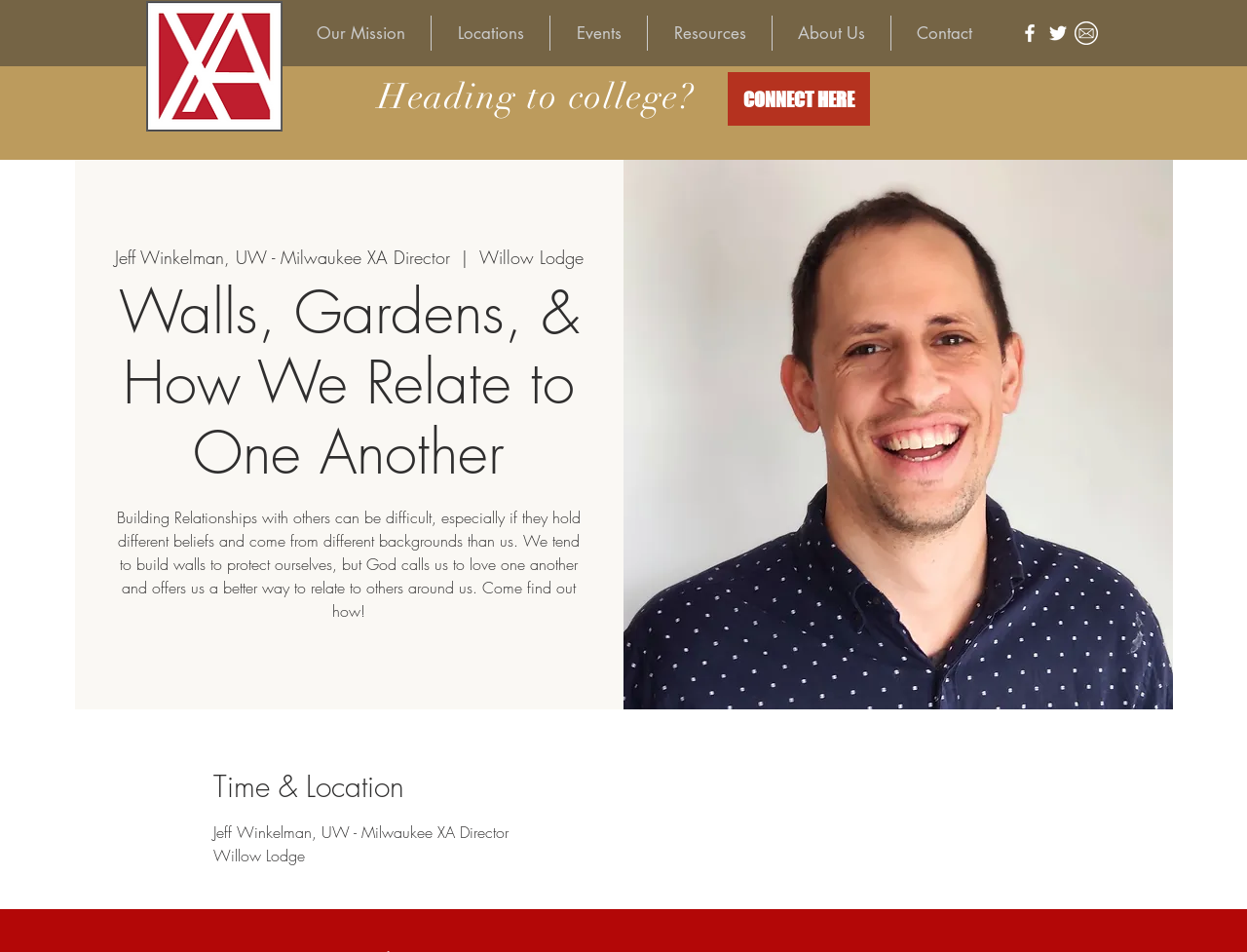Can you specify the bounding box coordinates for the region that should be clicked to fulfill this instruction: "Connect with the community".

[0.584, 0.076, 0.698, 0.132]